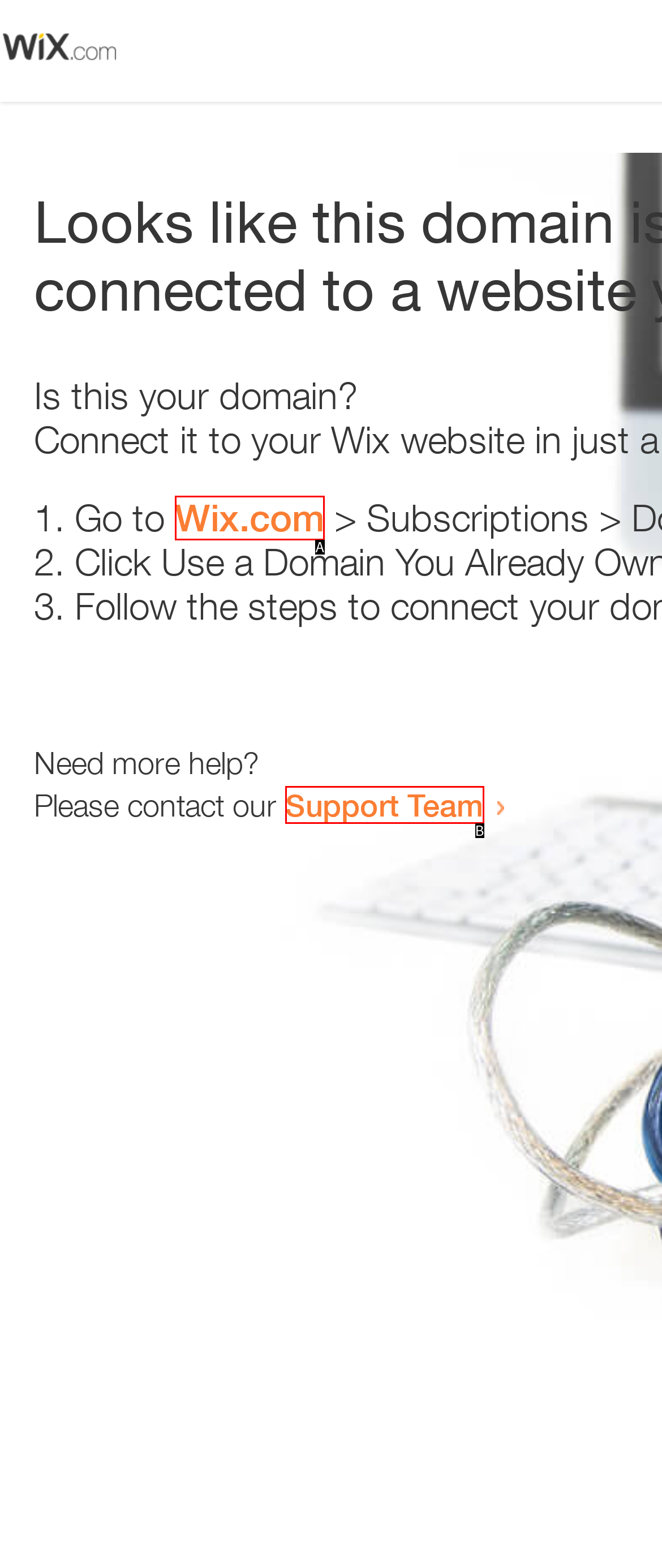Choose the HTML element that best fits the description: Wix.com. Answer with the option's letter directly.

A